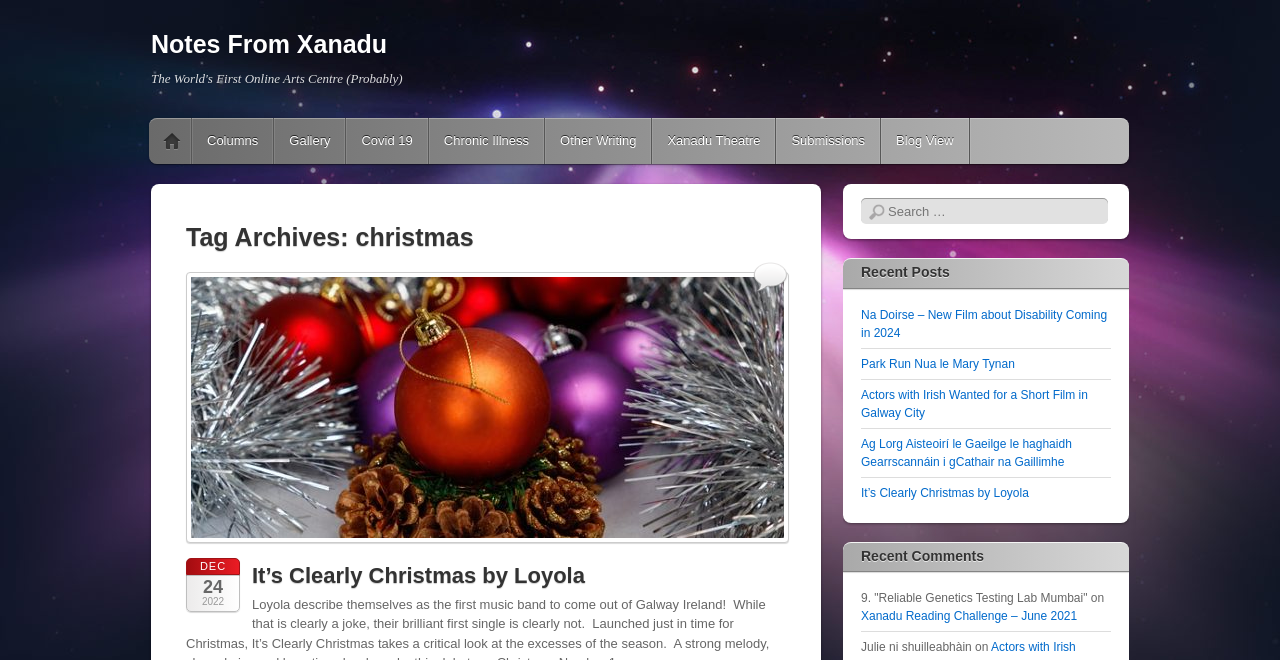Determine the bounding box coordinates in the format (top-left x, top-left y, bottom-right x, bottom-right y). Ensure all values are floating point numbers between 0 and 1. Identify the bounding box of the UI element described by: Dec 24 2022

[0.146, 0.847, 0.187, 0.926]